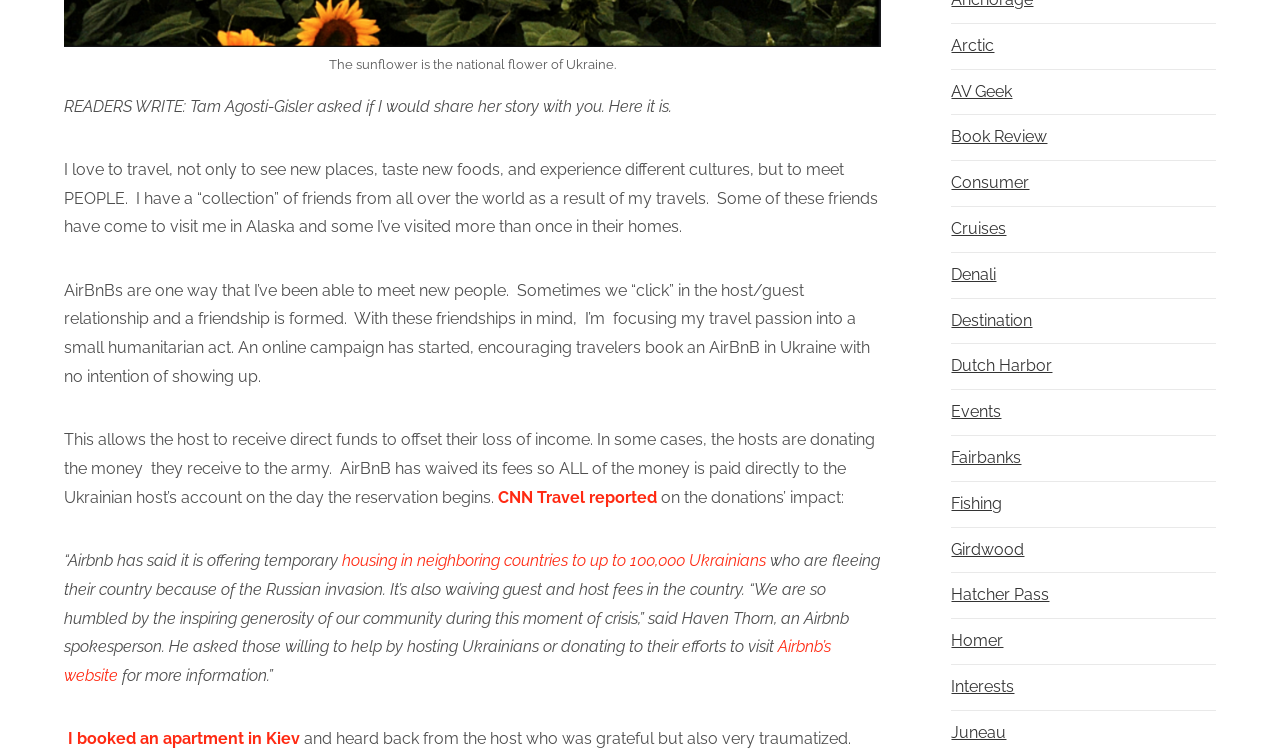Identify the bounding box coordinates of the region that needs to be clicked to carry out this instruction: "Visit 'Airbnb’s website'". Provide these coordinates as four float numbers ranging from 0 to 1, i.e., [left, top, right, bottom].

[0.05, 0.843, 0.649, 0.906]